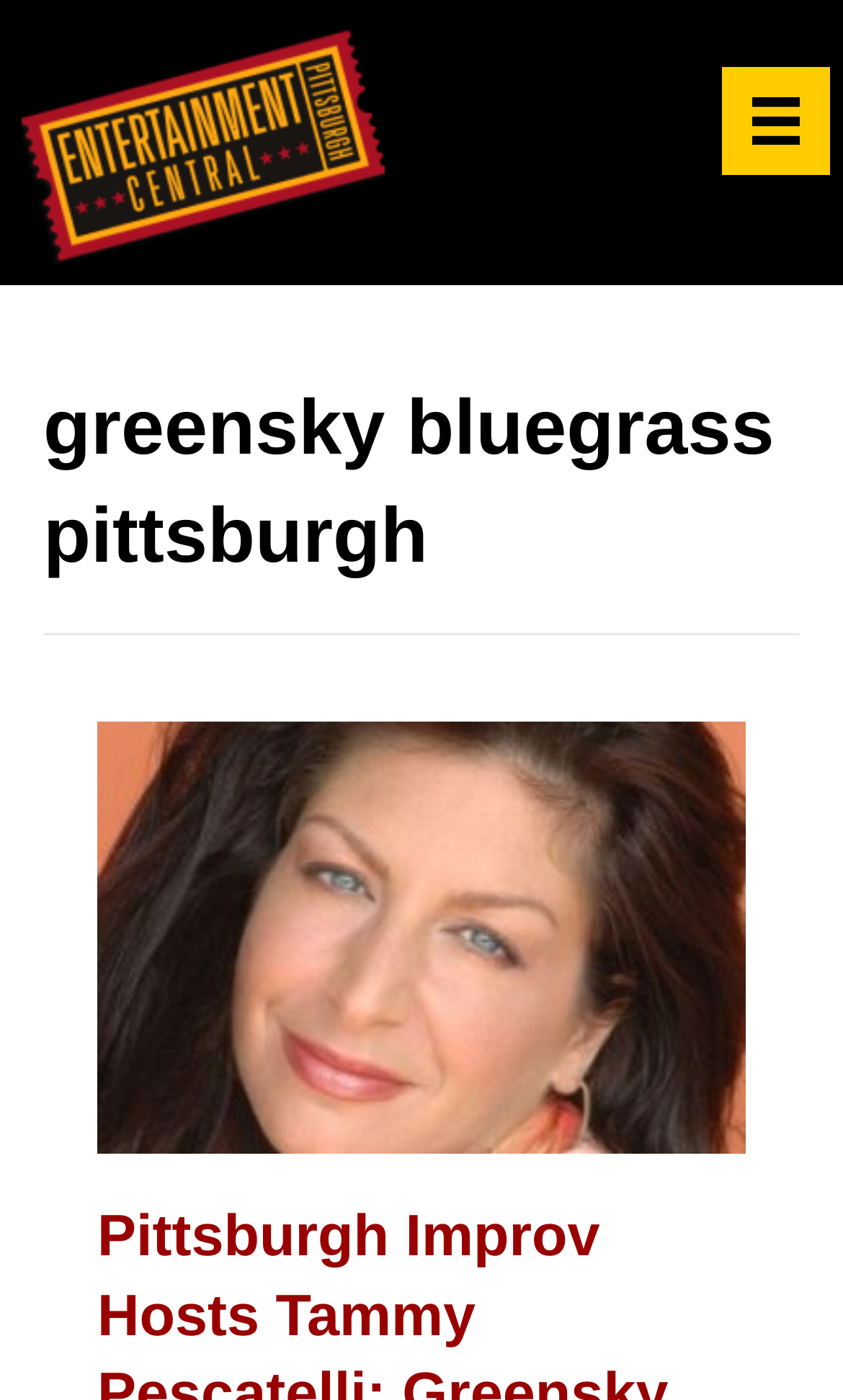What is the name of the comedian featured?
Refer to the screenshot and deliver a thorough answer to the question presented.

By looking at the webpage, I can see a heading 'greensky bluegrass pittsburgh' and a link 'Comedian Tammy Pescatelli' below it, which suggests that Tammy Pescatelli is the comedian being featured.